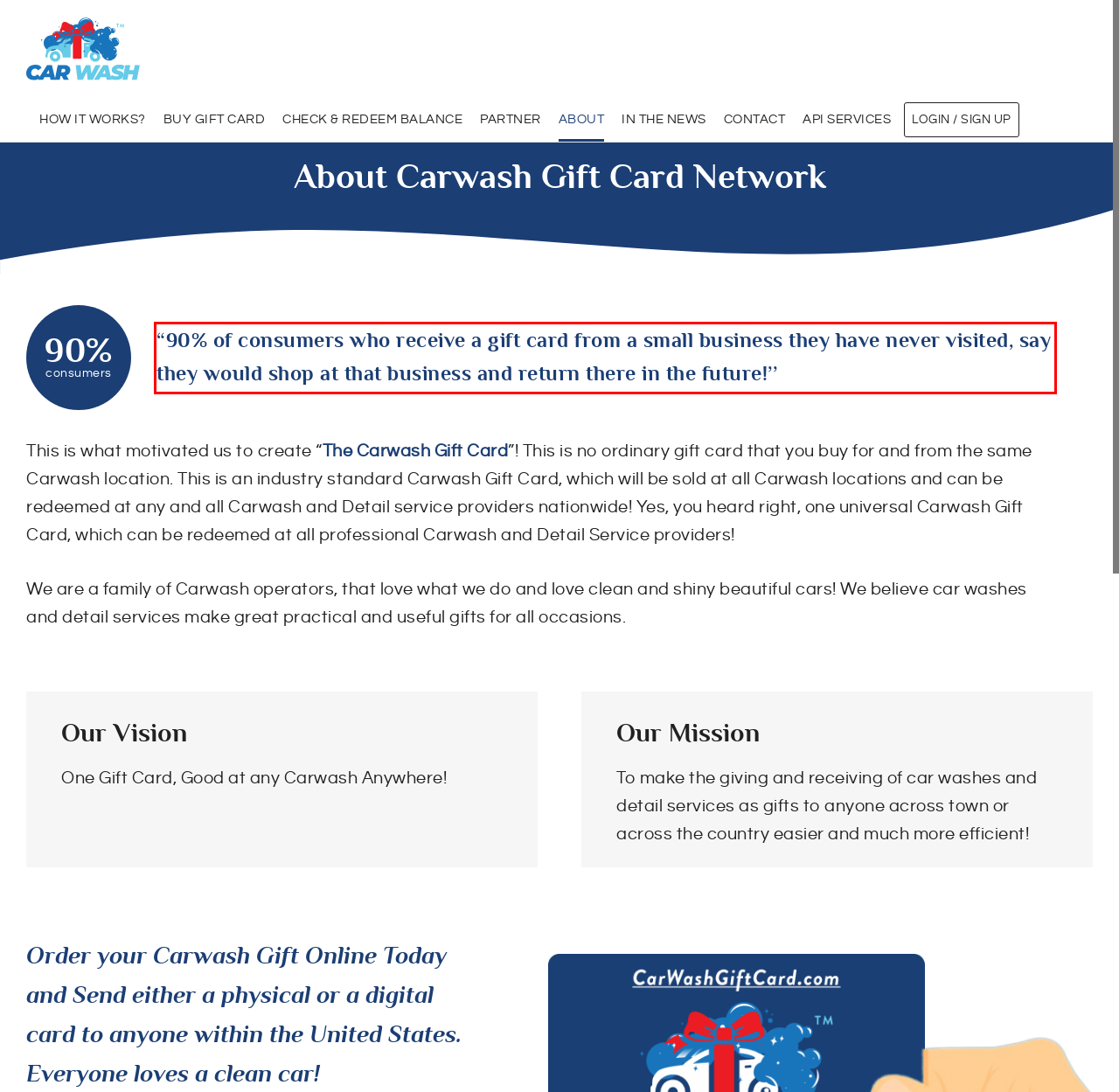You have a screenshot of a webpage with a red bounding box. Identify and extract the text content located inside the red bounding box.

“90% of consumers who receive a gift card from a small business they have never visited, say they would shop at that business and return there in the future!’’